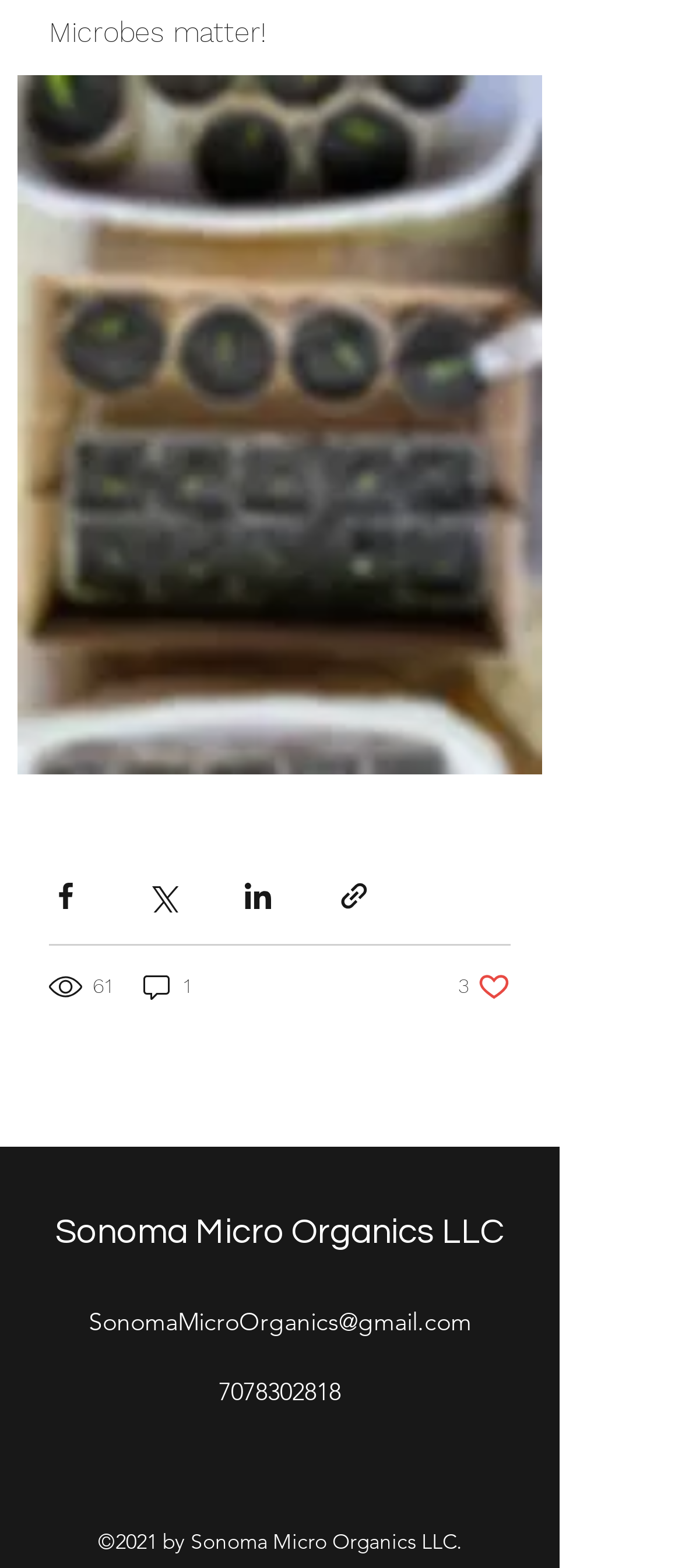Identify the bounding box coordinates for the element you need to click to achieve the following task: "View the 'Blepharoplasty (Eyelid lift)' procedure". Provide the bounding box coordinates as four float numbers between 0 and 1, in the form [left, top, right, bottom].

None